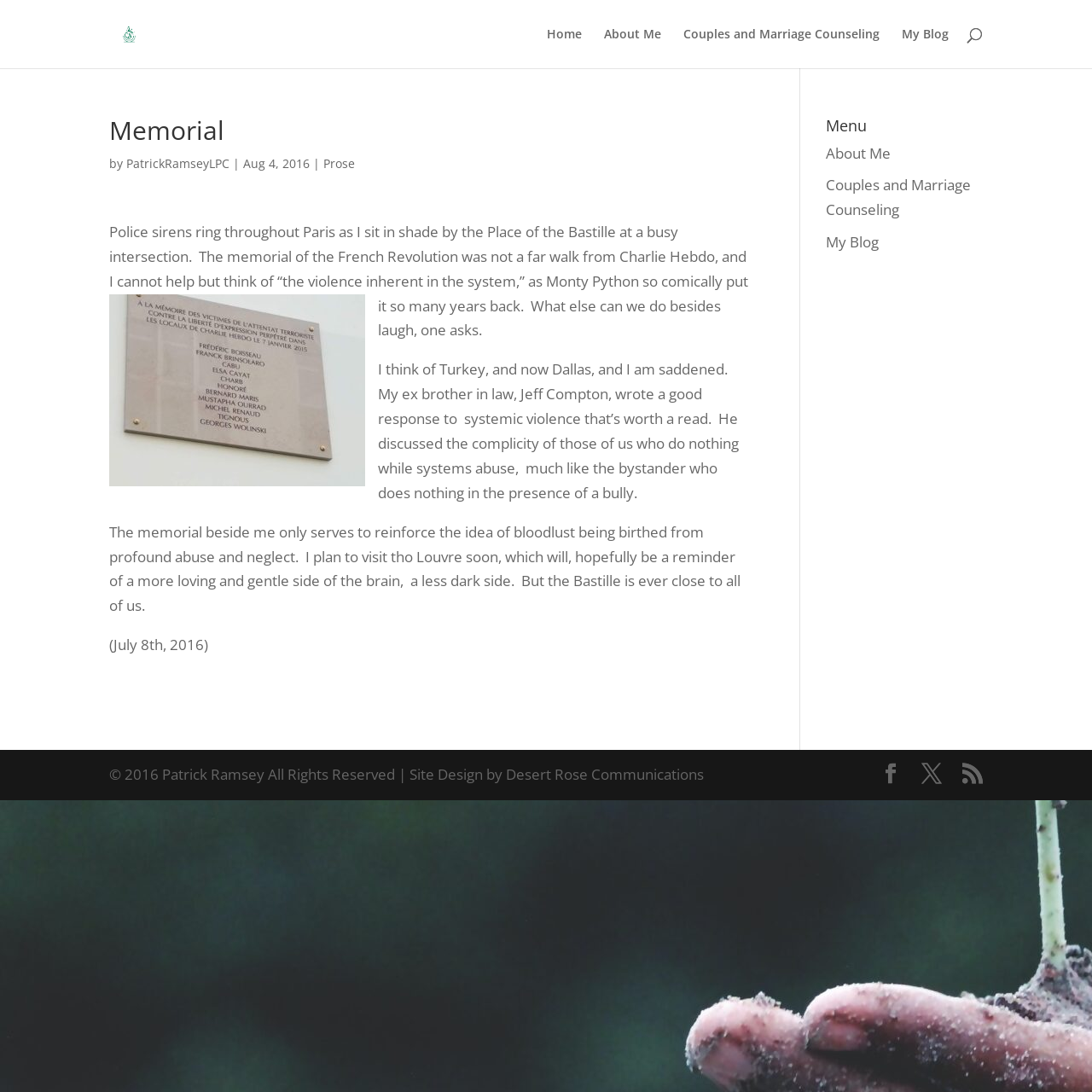Locate the bounding box coordinates of the element that needs to be clicked to carry out the instruction: "read about the author". The coordinates should be given as four float numbers ranging from 0 to 1, i.e., [left, top, right, bottom].

[0.553, 0.026, 0.605, 0.062]